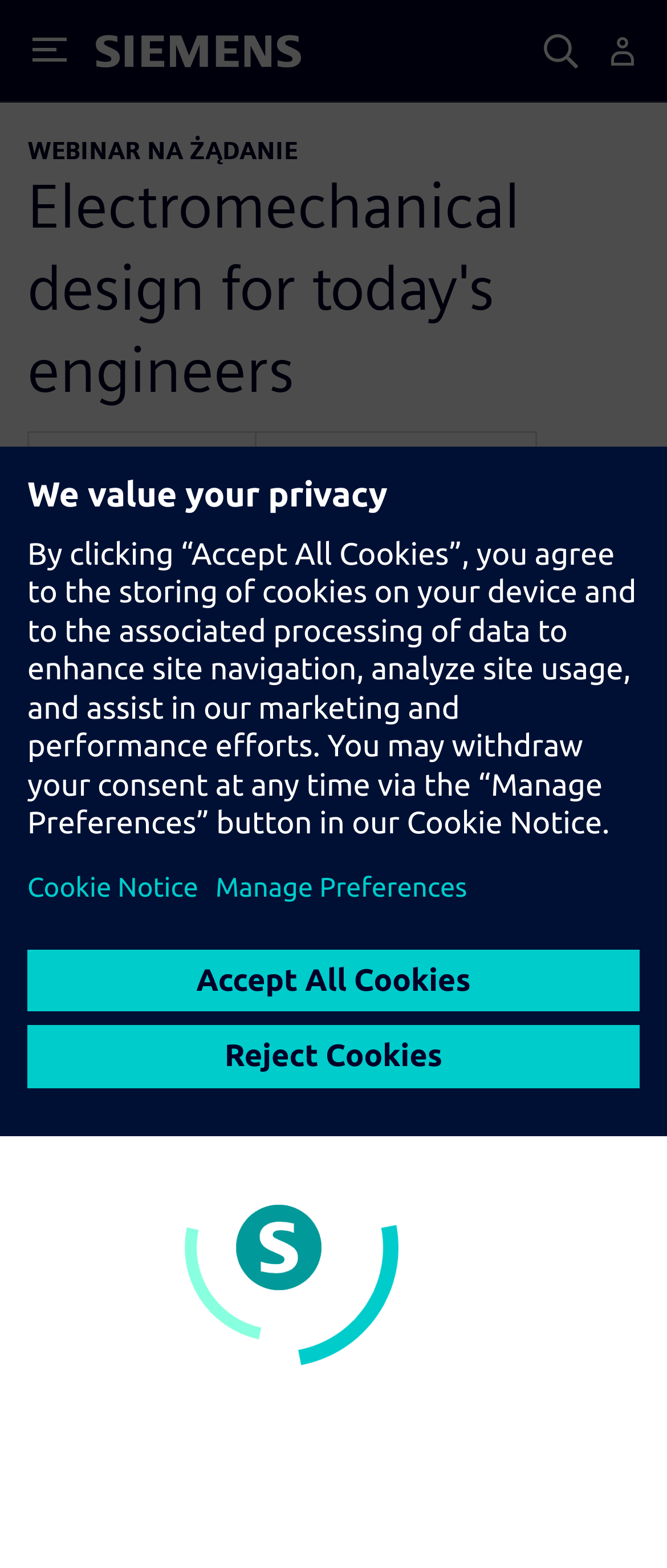Provide the bounding box coordinates of the HTML element this sentence describes: "Toggle Menu". The bounding box coordinates consist of four float numbers between 0 and 1, i.e., [left, top, right, bottom].

[0.041, 0.008, 0.154, 0.056]